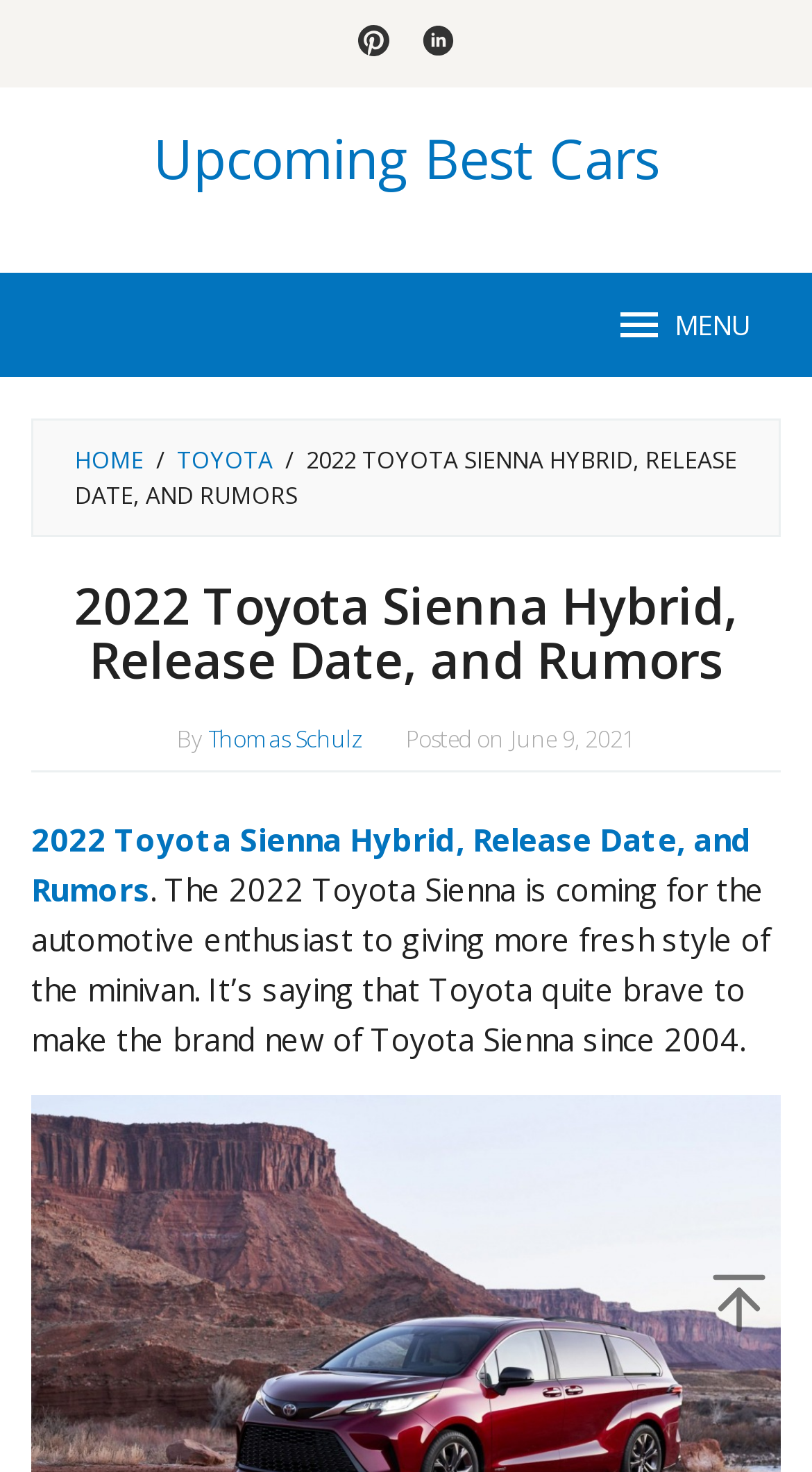Locate the bounding box of the user interface element based on this description: "Thomas Schulz".

[0.256, 0.49, 0.449, 0.511]